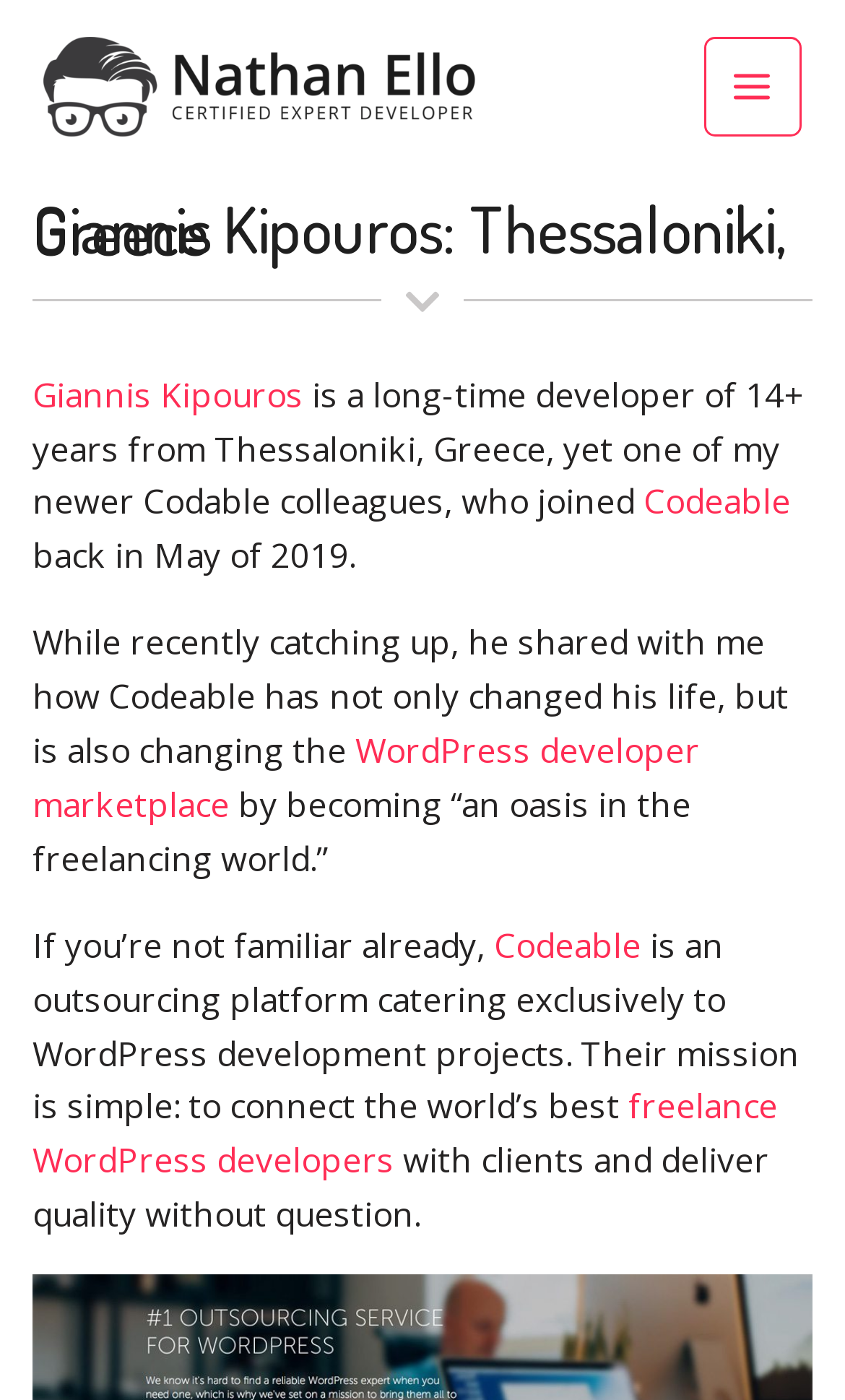What is the name of the platform Giannis Kipouros joined in 2019?
Using the image, respond with a single word or phrase.

Codeable